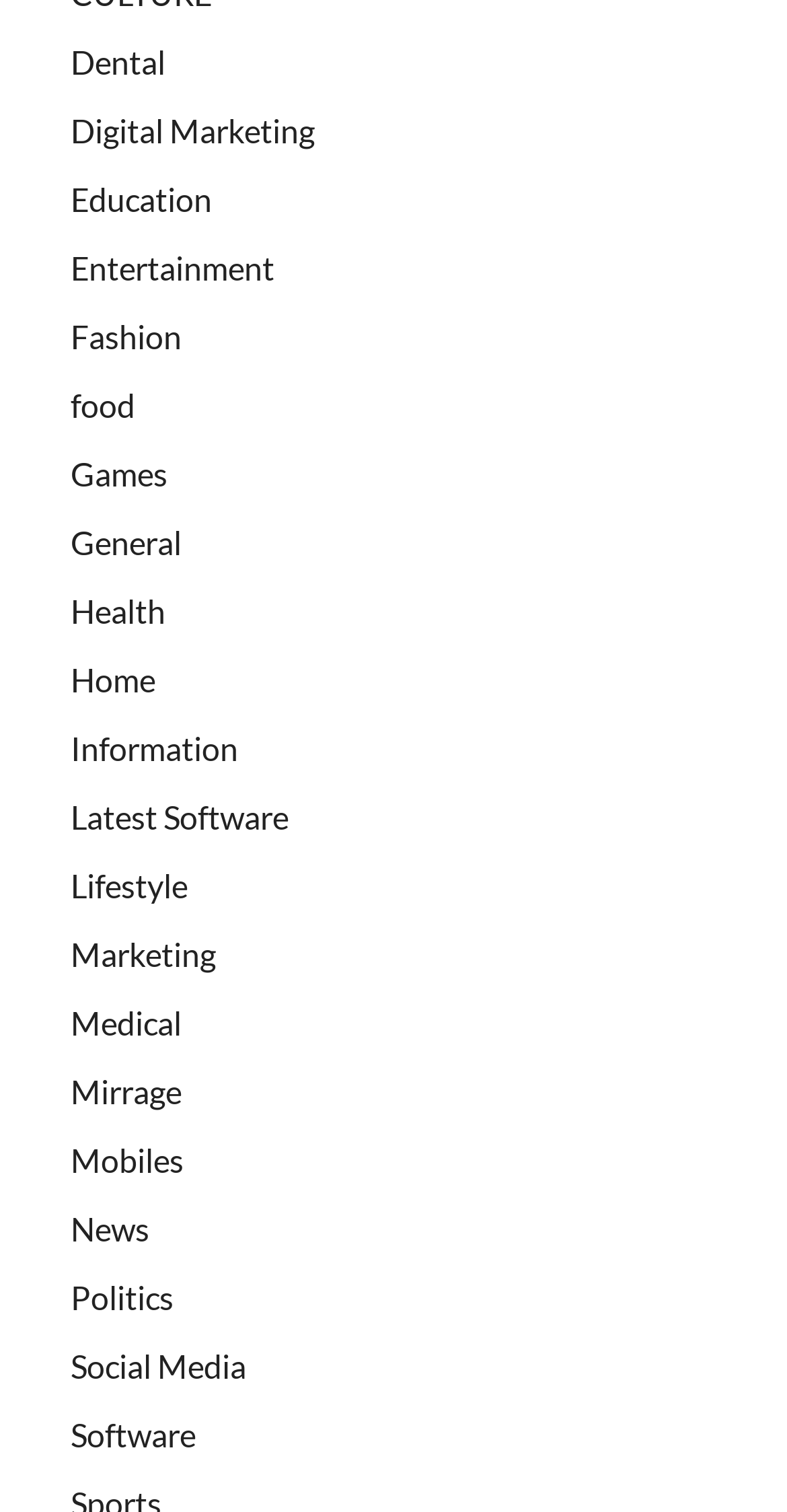Identify the bounding box coordinates of the element that should be clicked to fulfill this task: "Check out the Latest Software". The coordinates should be provided as four float numbers between 0 and 1, i.e., [left, top, right, bottom].

[0.09, 0.528, 0.367, 0.553]